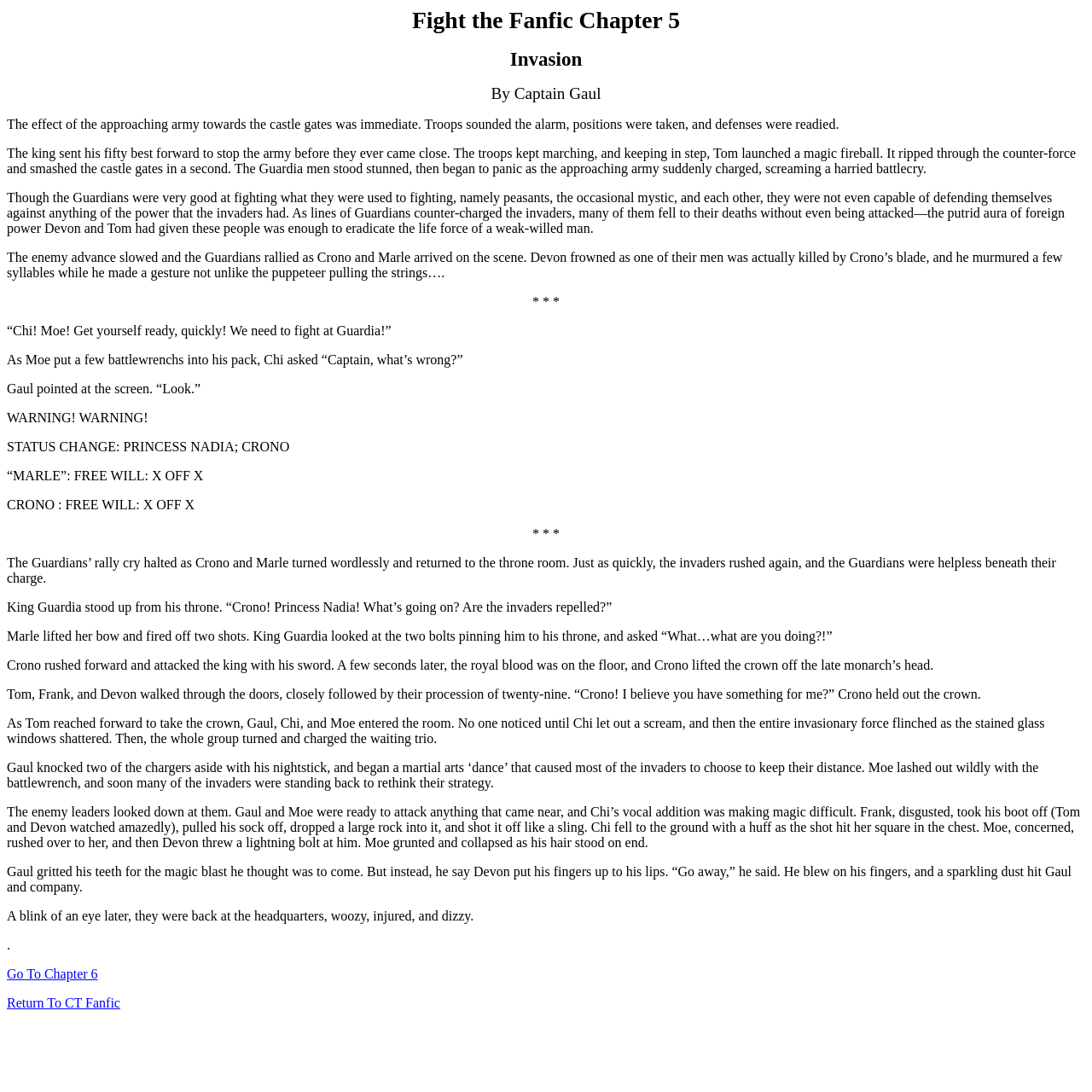What is the name of the princess?
Please answer using one word or phrase, based on the screenshot.

Princess Nadia